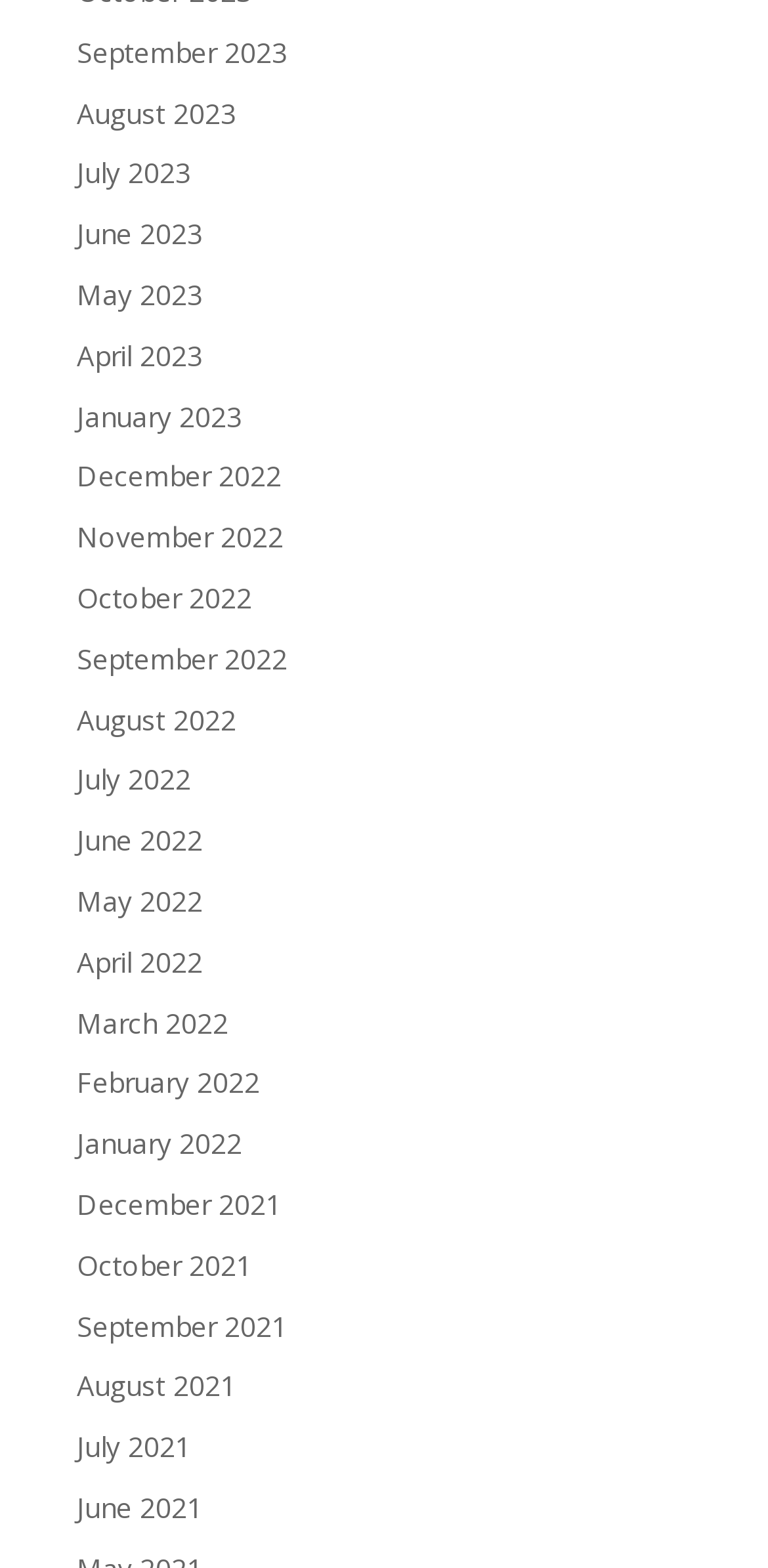Provide a single word or phrase answer to the question: 
How many months are listed in 2022?

12